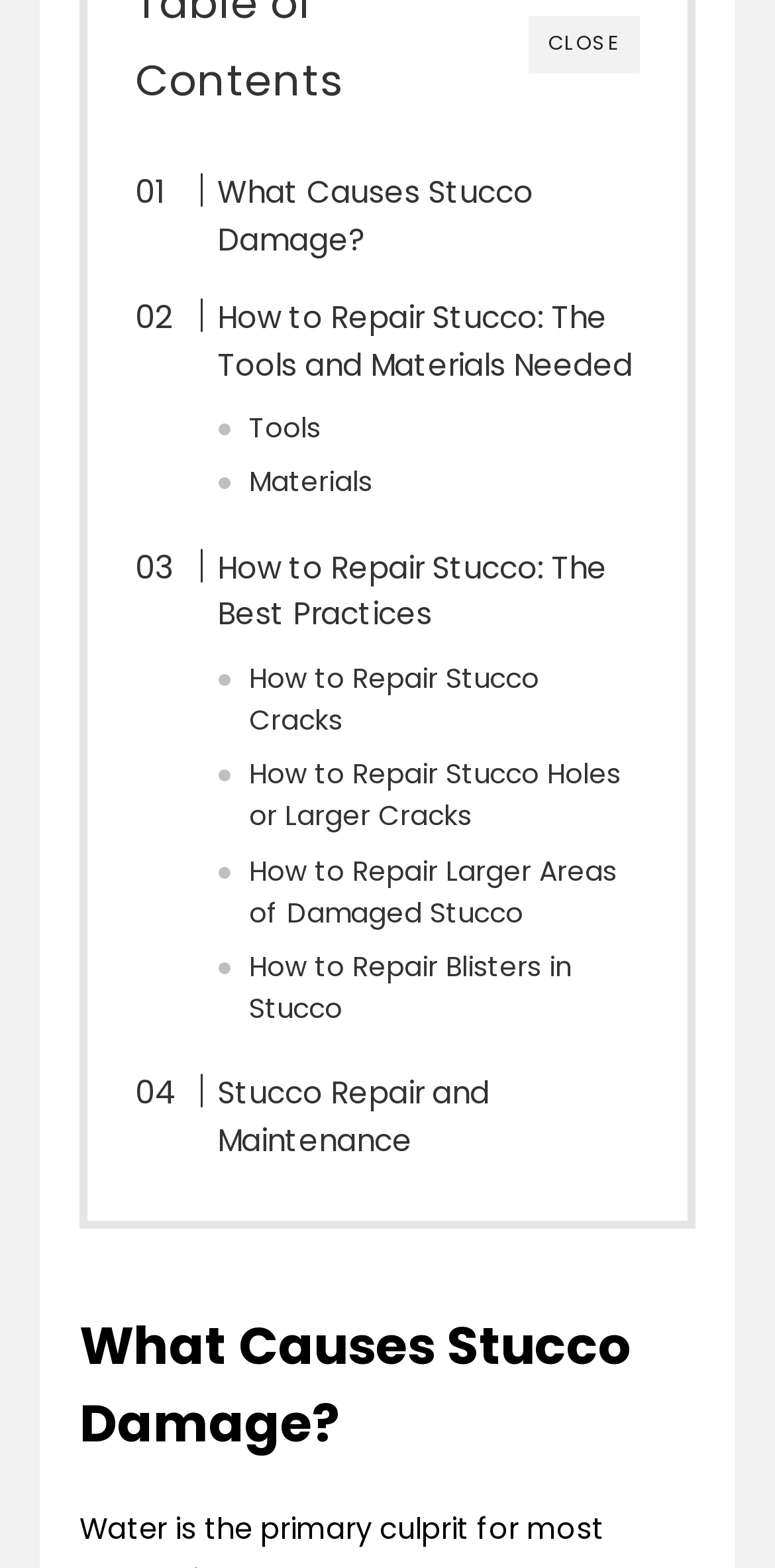Determine the bounding box coordinates for the UI element described. Format the coordinates as (top-left x, top-left y, bottom-right x, bottom-right y) and ensure all values are between 0 and 1. Element description: Tools

[0.321, 0.26, 0.414, 0.287]